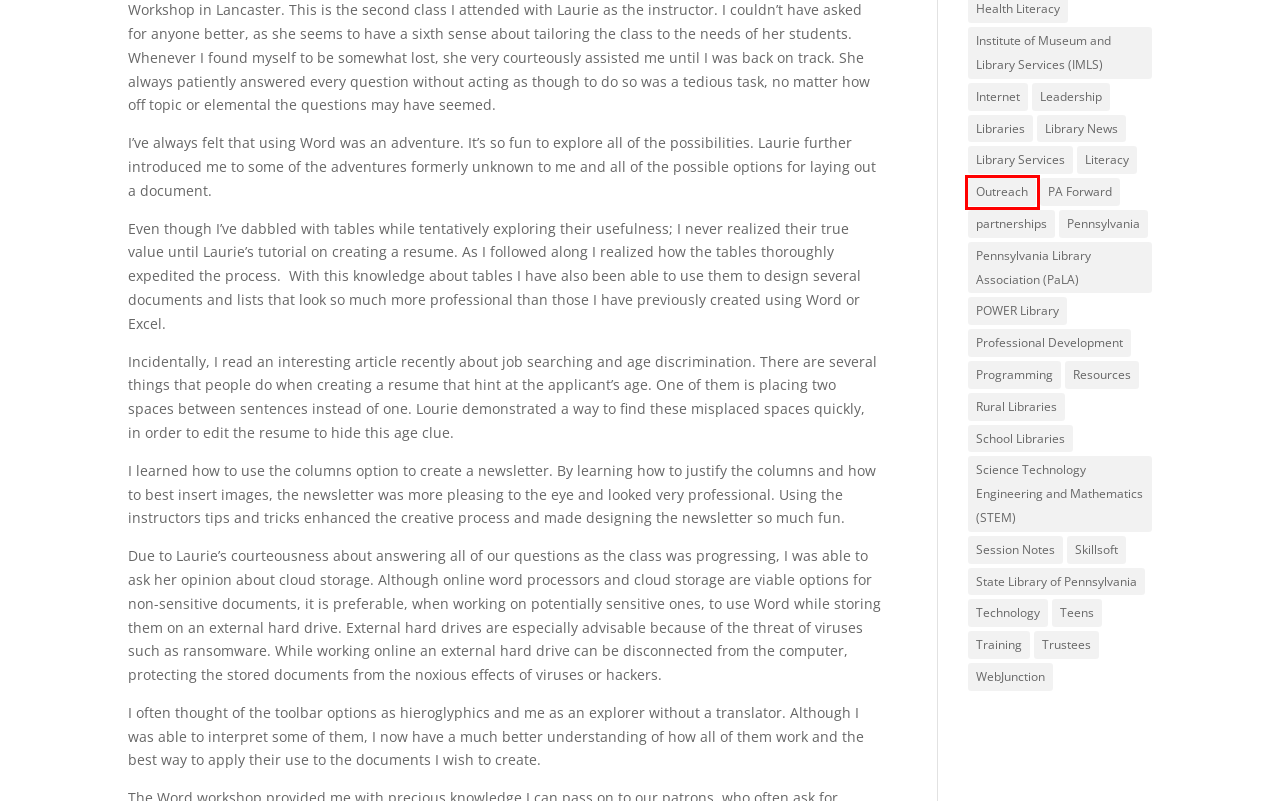You are given a screenshot depicting a webpage with a red bounding box around a UI element. Select the description that best corresponds to the new webpage after clicking the selected element. Here are the choices:
A. Institute of Museum and Library Services (IMLS) | Compendium
B. Pennsylvania | Compendium
C. Library News | Compendium
D. Libraries | Compendium
E. Literacy | Compendium
F. Outreach | Compendium
G. PA Forward | Compendium
H. Training | Compendium

F